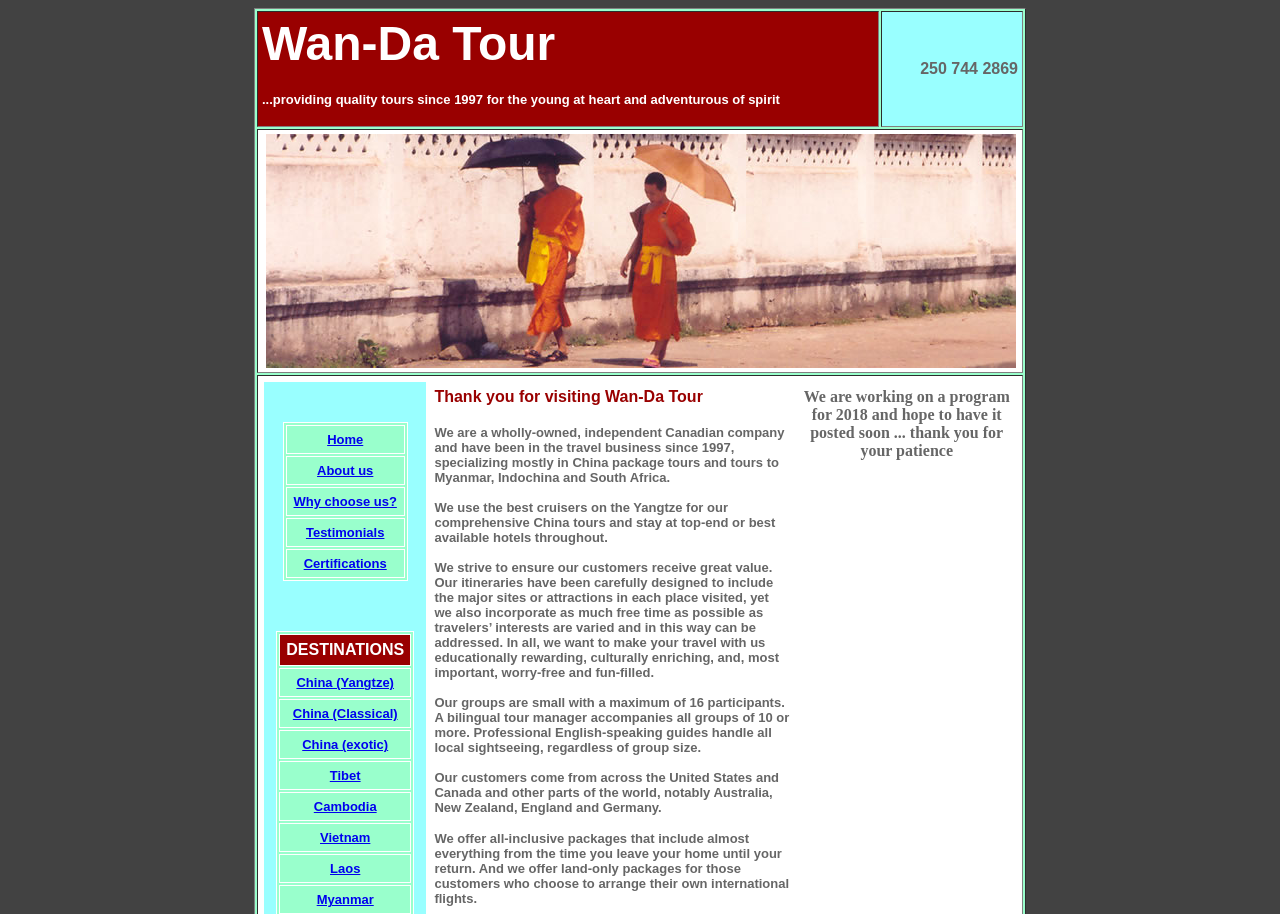Identify the bounding box coordinates of the element that should be clicked to fulfill this task: "Click on China (Yangtze)". The coordinates should be provided as four float numbers between 0 and 1, i.e., [left, top, right, bottom].

[0.232, 0.739, 0.308, 0.755]